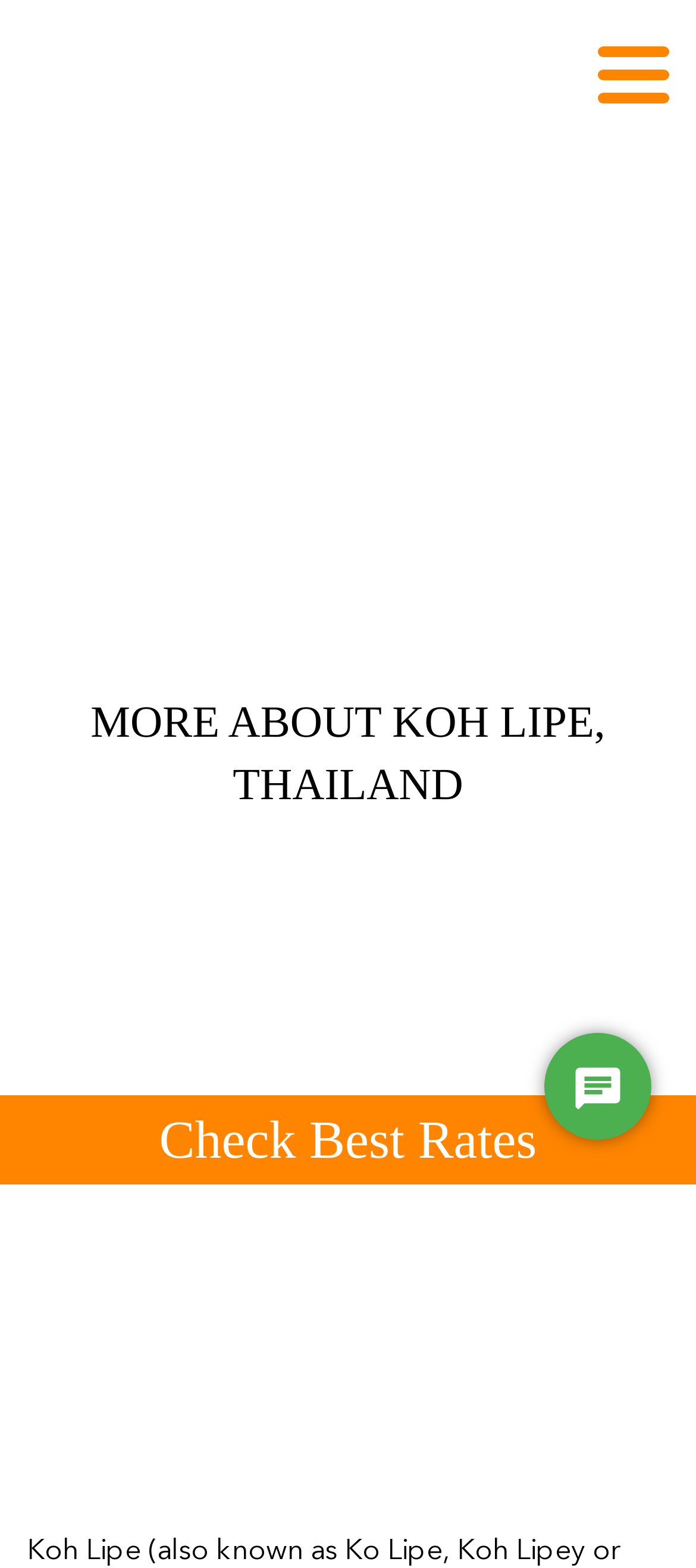Please predict the bounding box coordinates of the element's region where a click is necessary to complete the following instruction: "Explore more about Koh Lipe". The coordinates should be represented by four float numbers between 0 and 1, i.e., [left, top, right, bottom].

[0.038, 0.441, 0.962, 0.521]